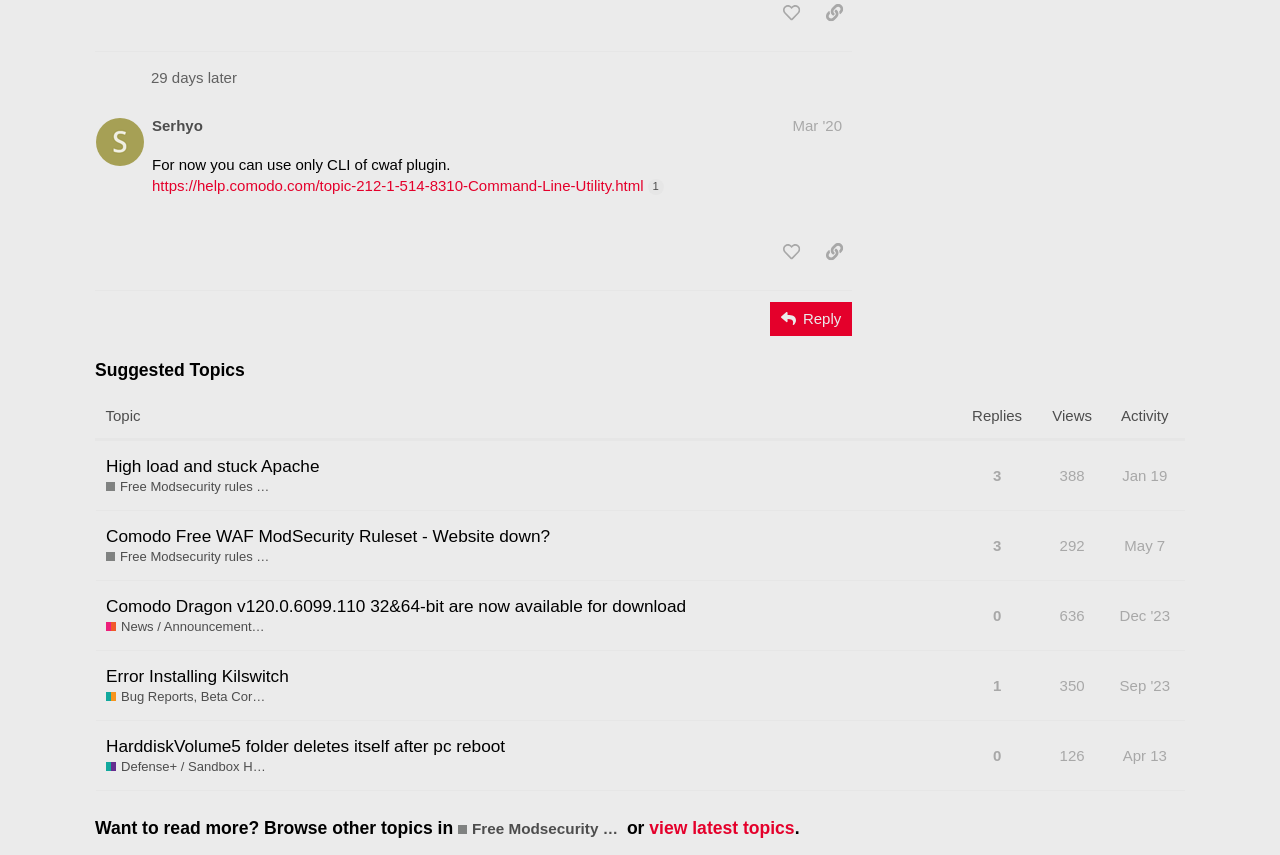Locate the bounding box coordinates of the area to click to fulfill this instruction: "View the topic High load and stuck Apache". The bounding box should be presented as four float numbers between 0 and 1, in the order [left, top, right, bottom].

[0.083, 0.516, 0.25, 0.574]